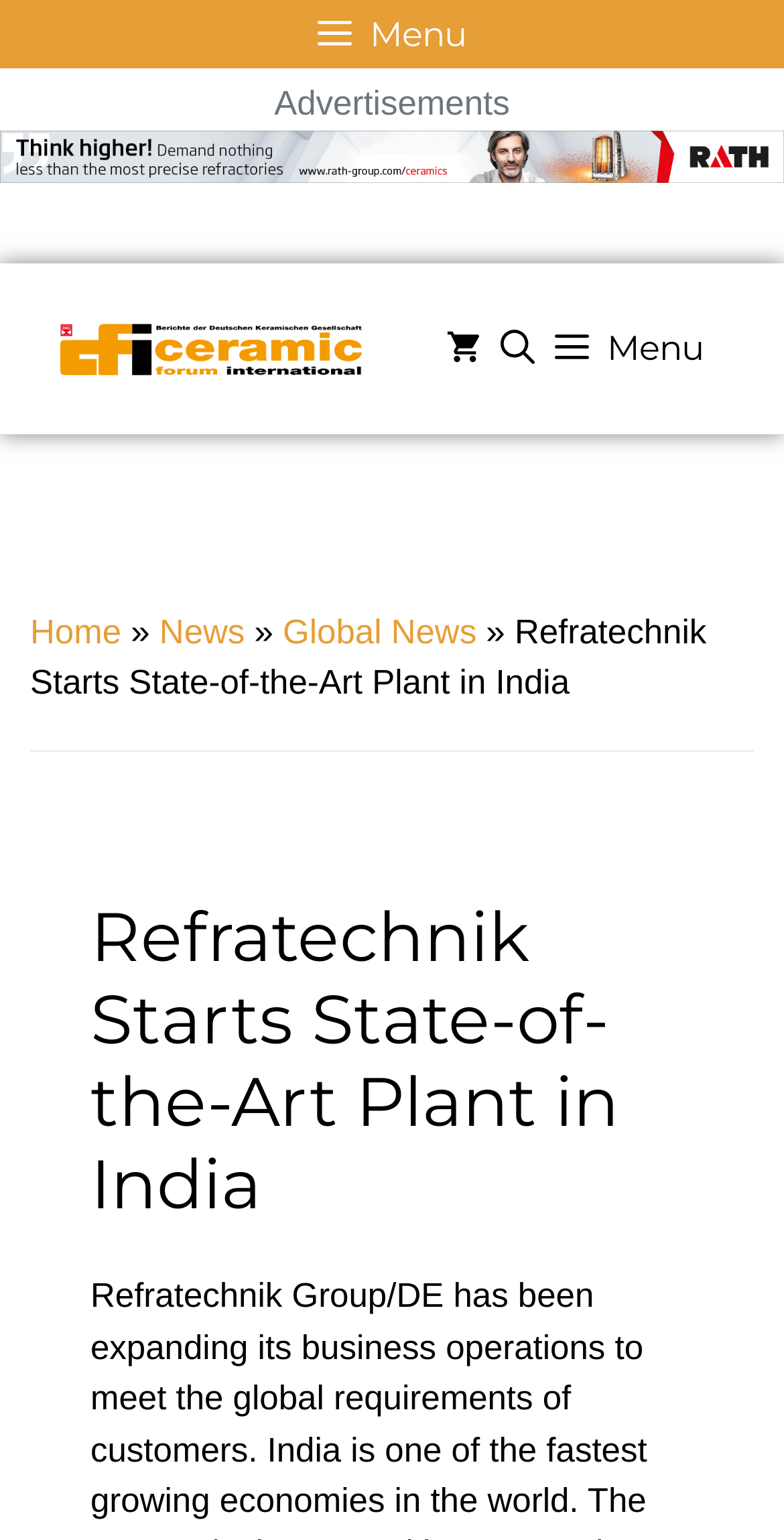Use the details in the image to answer the question thoroughly: 
What is the purpose of the button?

I found two buttons labeled 'Menu' on the webpage, one of which is expanded, suggesting that the purpose of these buttons is to open or close a menu.